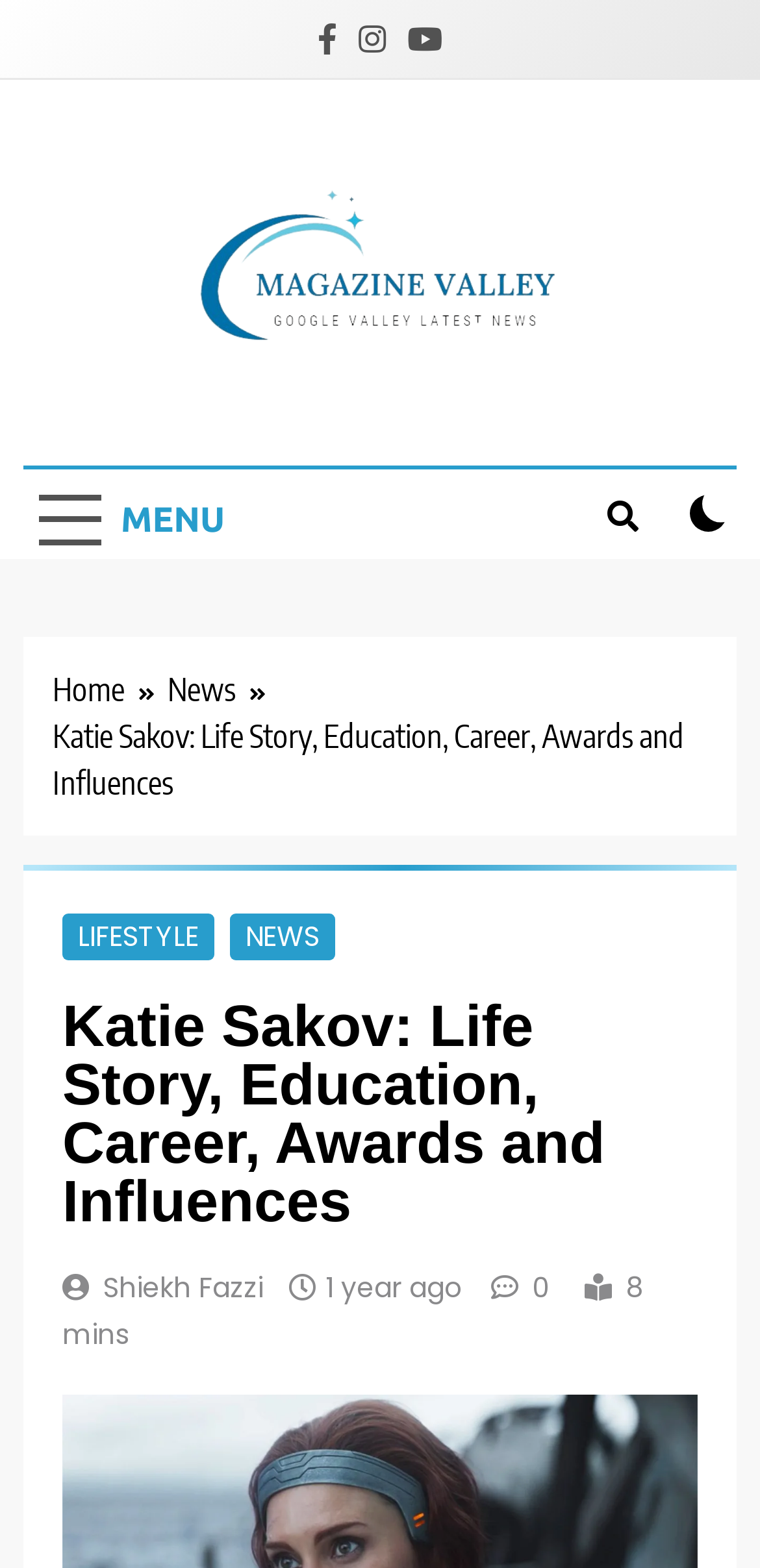What is the name of the website?
Please analyze the image and answer the question with as much detail as possible.

I determined the name of the website by looking at the link element with the text 'Magazine Valley' and the image element with the same text, which suggests that it is the logo of the website.